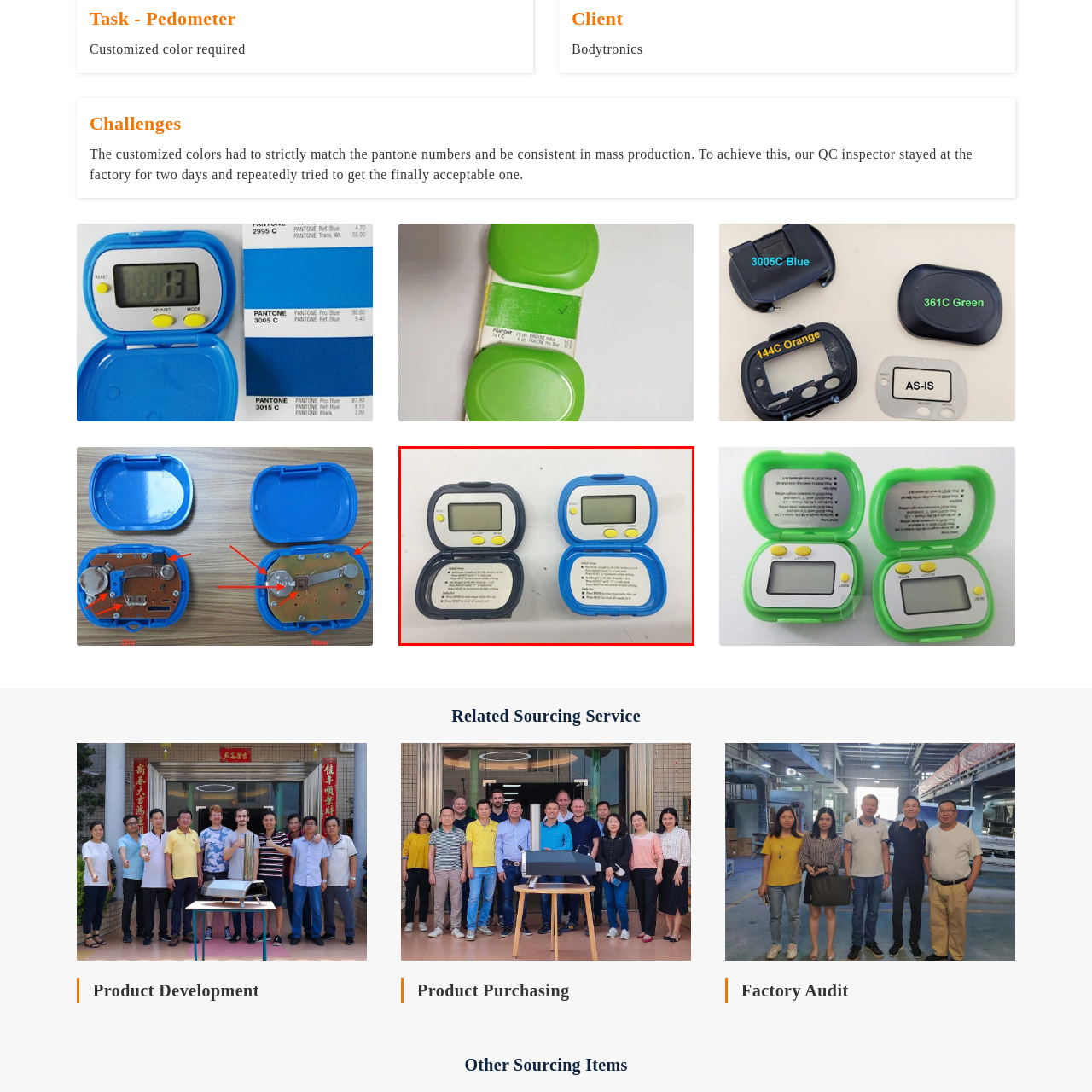Direct your attention to the section outlined in red and answer the following question with a single word or brief phrase: 
What is the purpose of these pedometers?

Monitoring physical activity